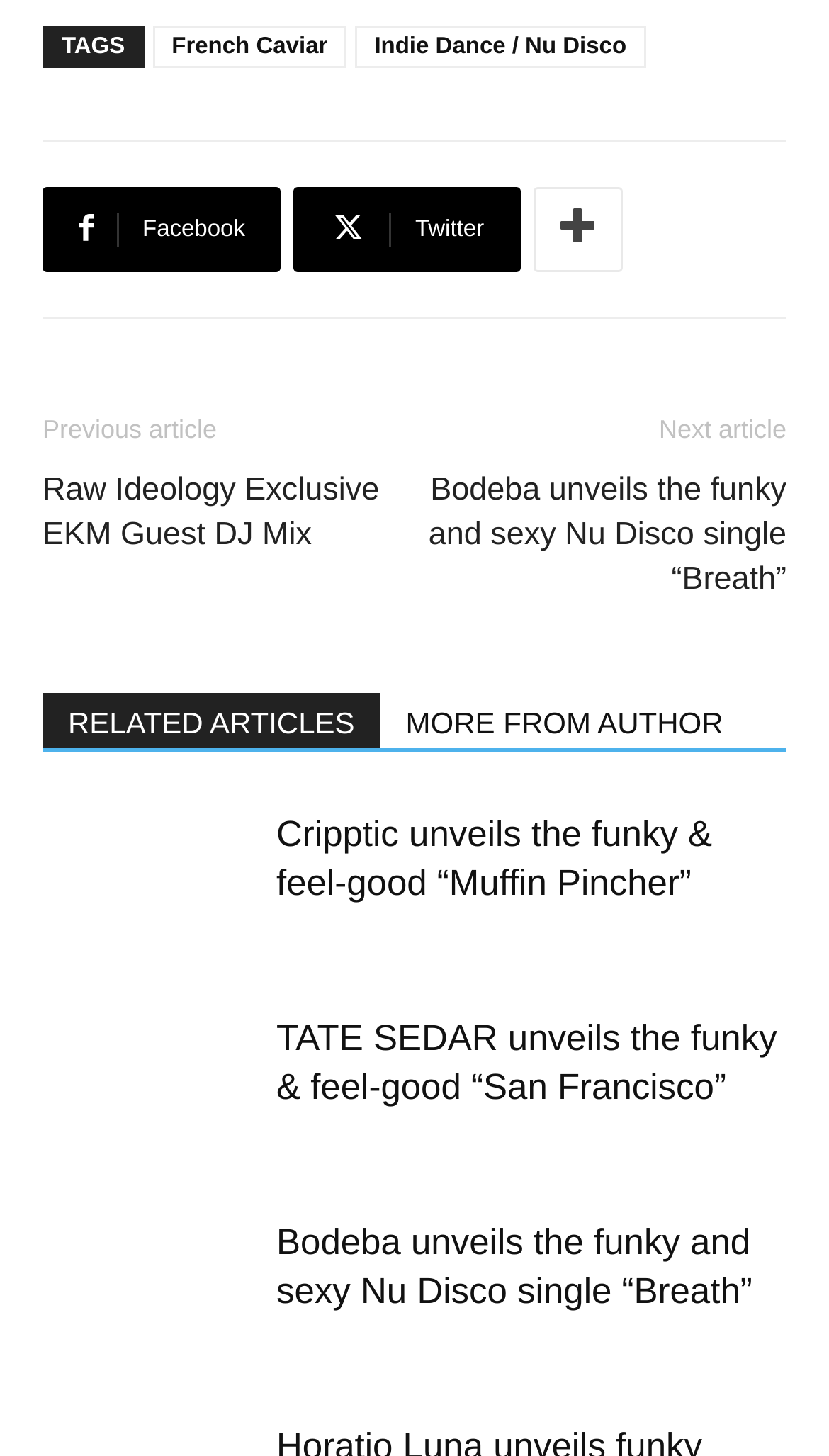Using floating point numbers between 0 and 1, provide the bounding box coordinates in the format (top-left x, top-left y, bottom-right x, bottom-right y). Locate the UI element described here: title="More"

[0.643, 0.129, 0.751, 0.187]